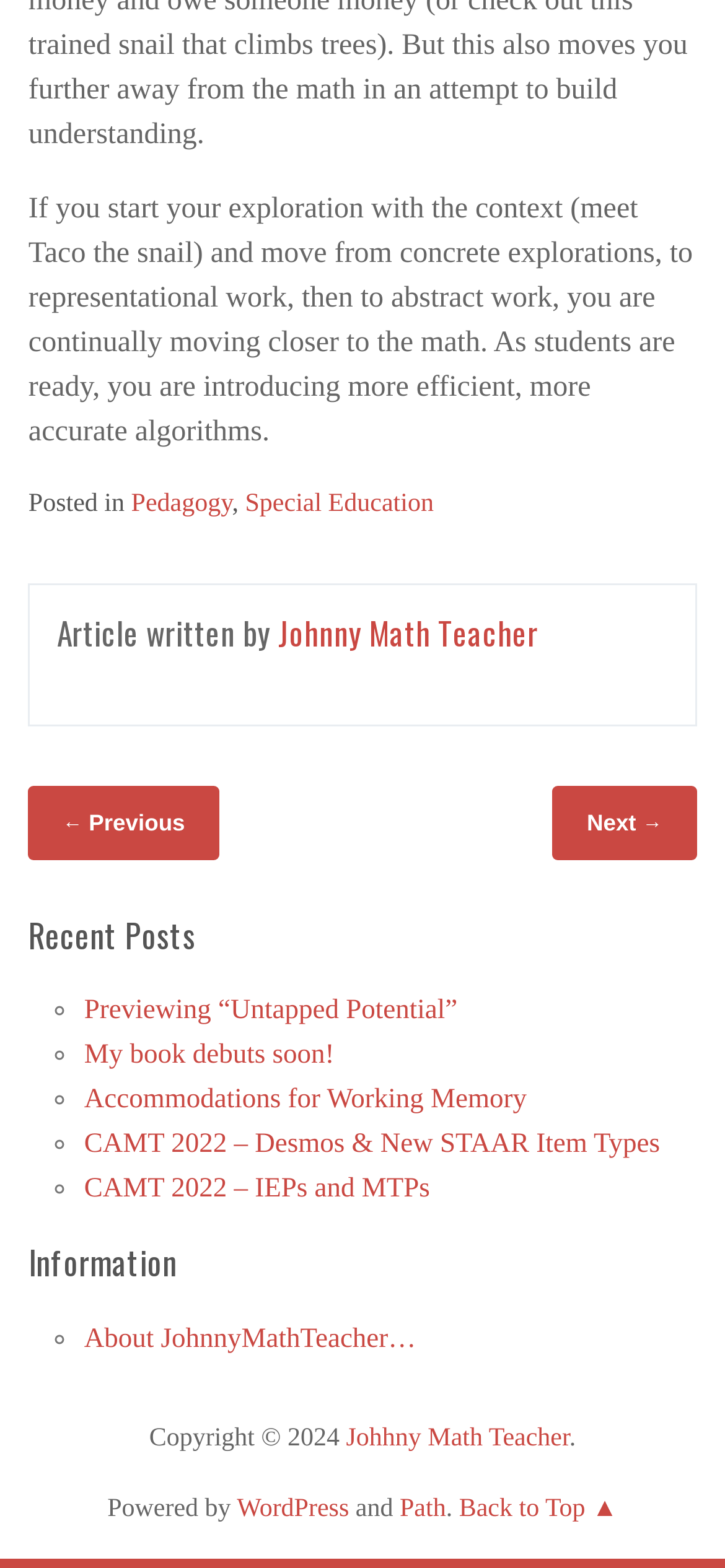What is the platform used to power the website?
Please provide a detailed answer to the question.

The answer can be found by looking at the footer section where it says 'Powered by WordPress' which indicates the platform used to power the website.